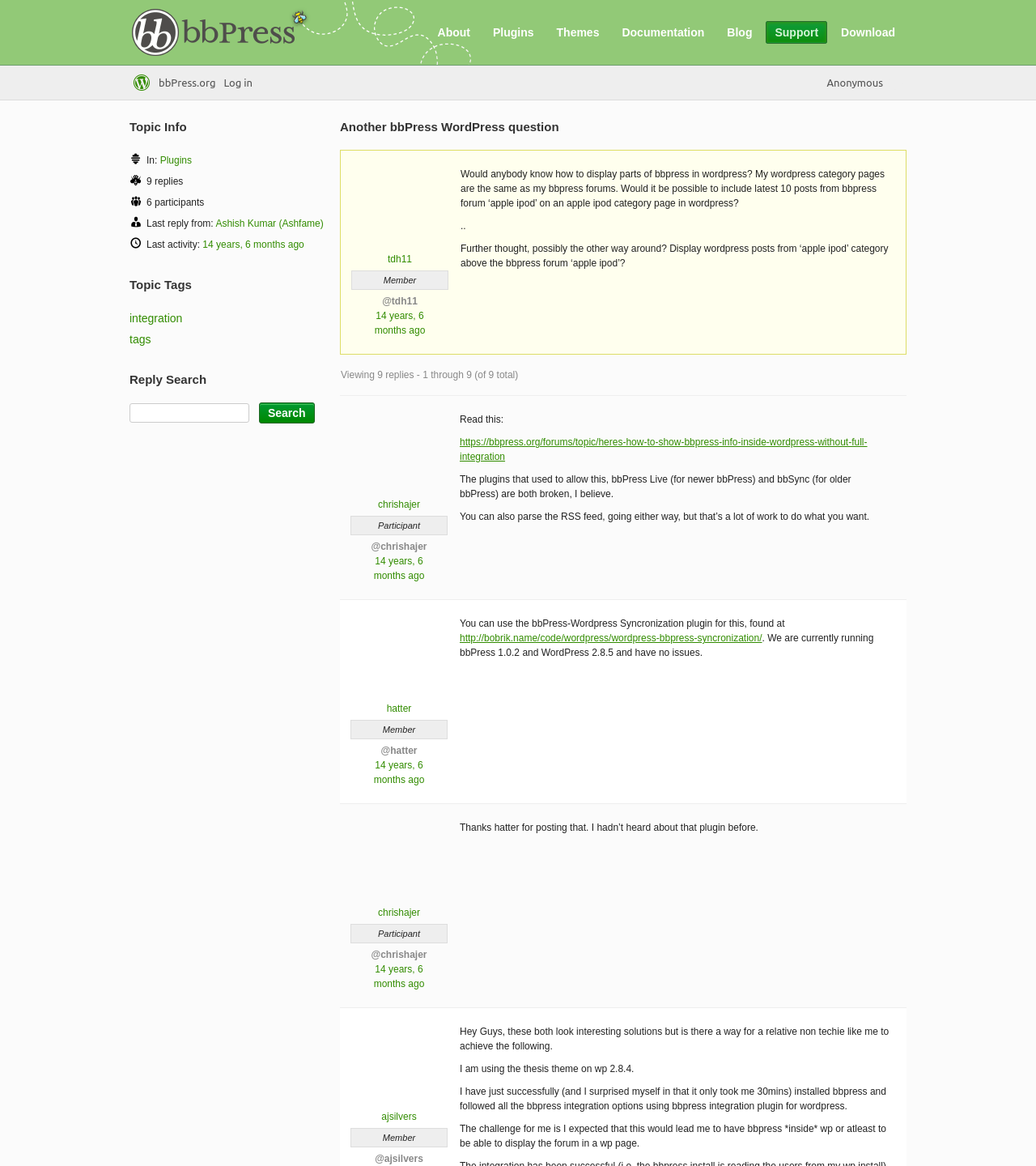How many replies are there in this topic?
Give a detailed and exhaustive answer to the question.

I found the number of replies by looking at the static text element with the text 'Viewing 9 replies - 1 through 9 (of 9 total)' which is located below the topic title.